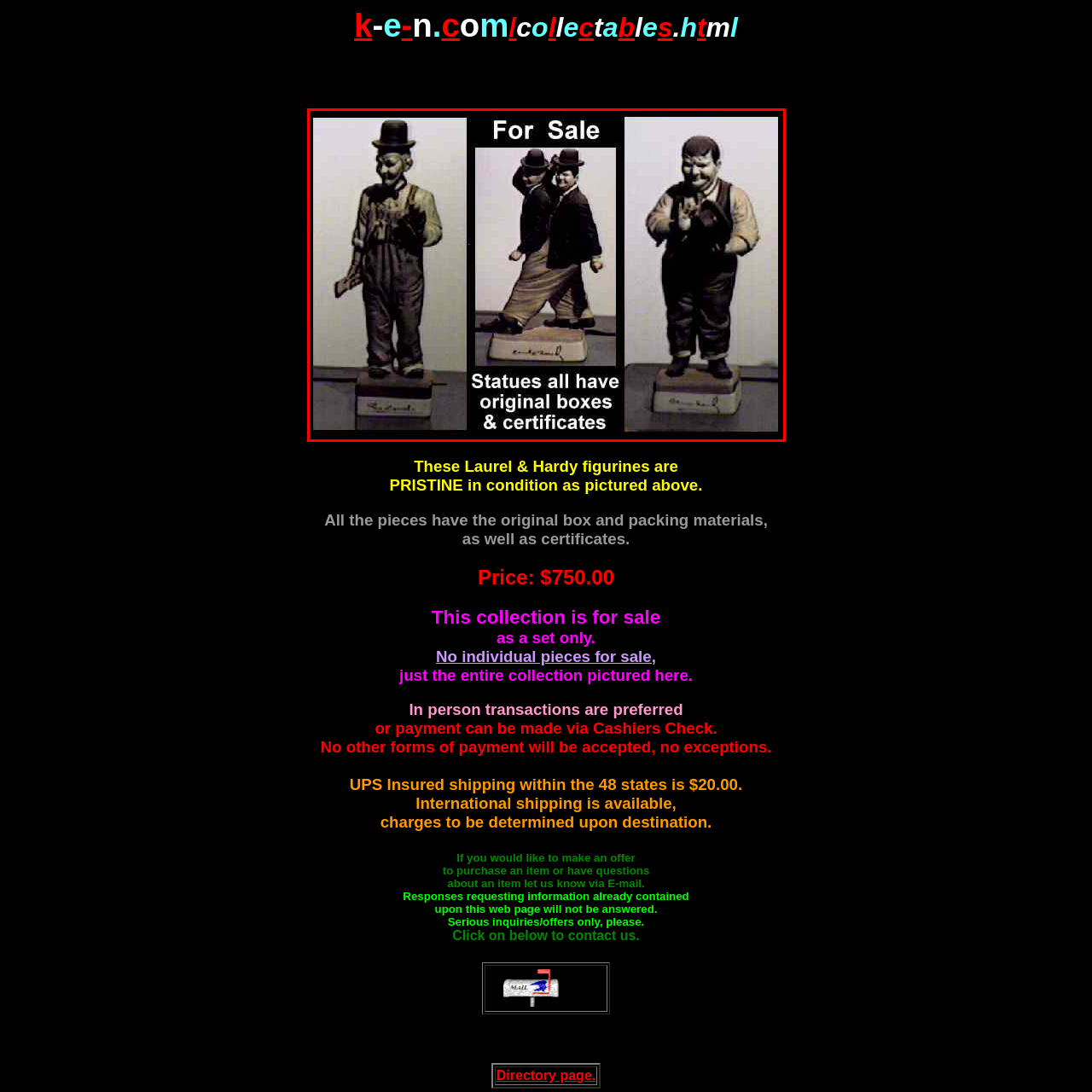Are the figurines accompanied by certificates?
View the image highlighted by the red bounding box and provide your answer in a single word or a brief phrase.

Yes